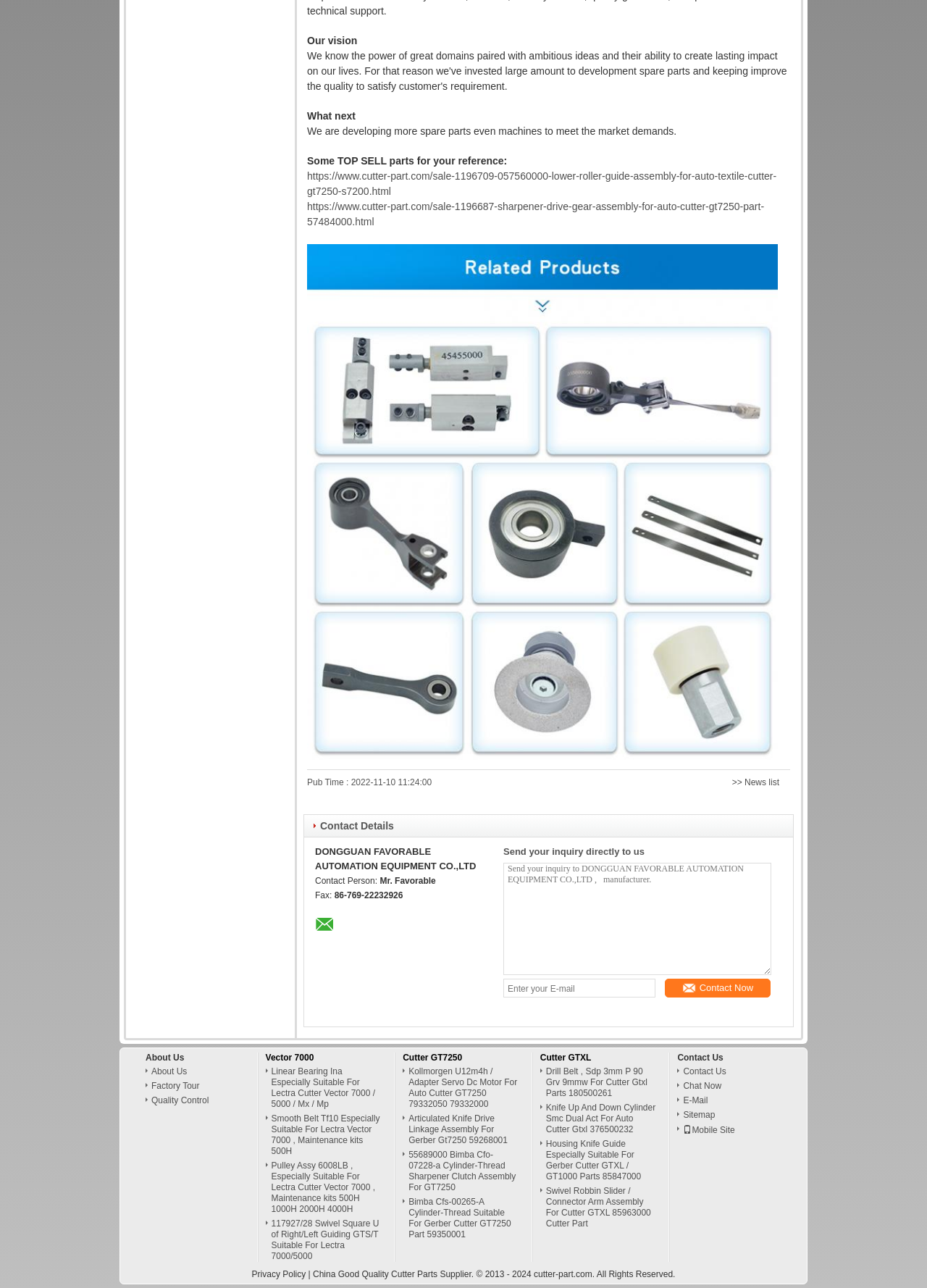Please find the bounding box coordinates of the element's region to be clicked to carry out this instruction: "Check the contact details".

[0.345, 0.637, 0.425, 0.646]